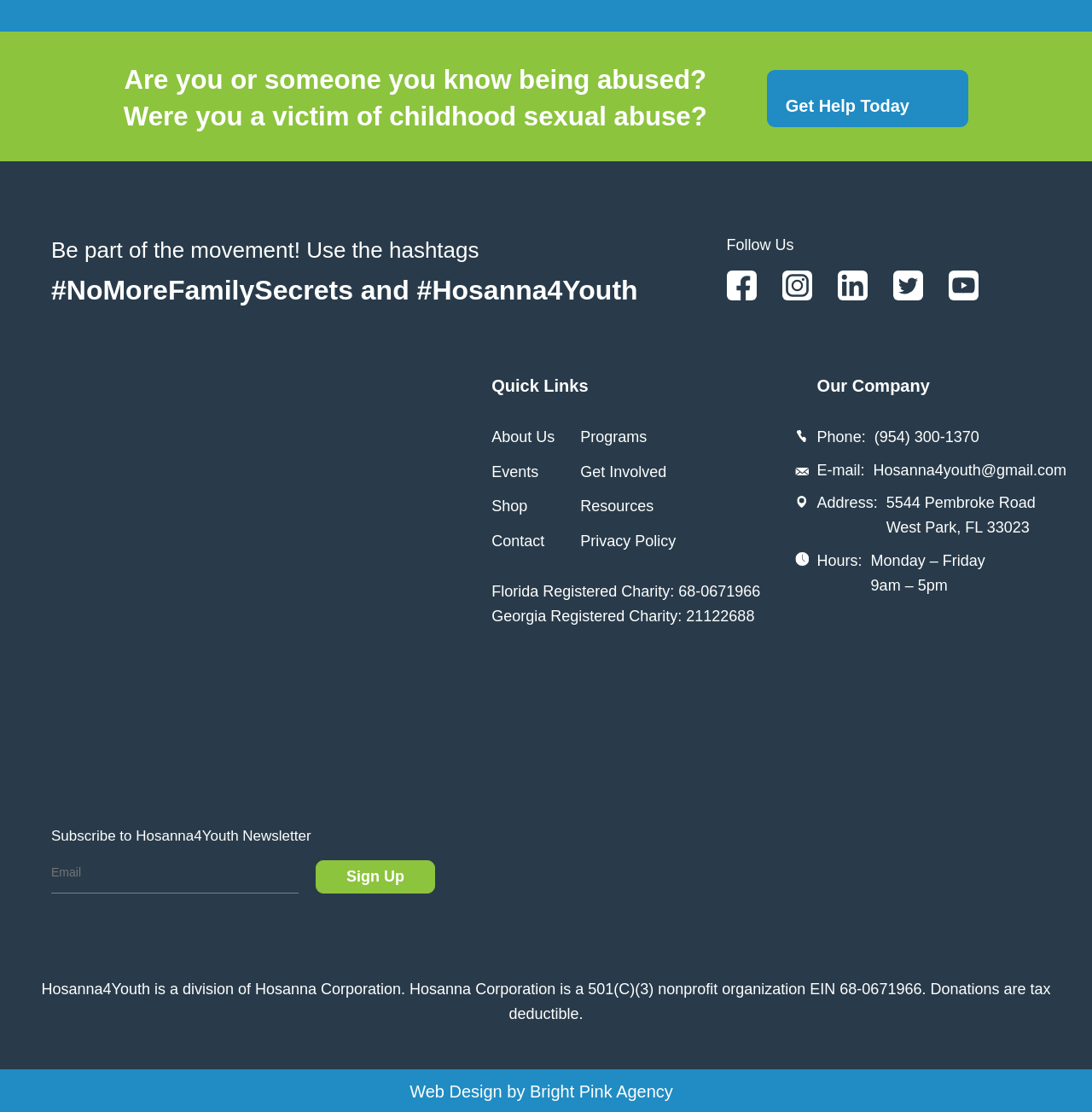Locate the bounding box of the UI element based on this description: "Get Help Today". Provide four float numbers between 0 and 1 as [left, top, right, bottom].

[0.702, 0.063, 0.887, 0.114]